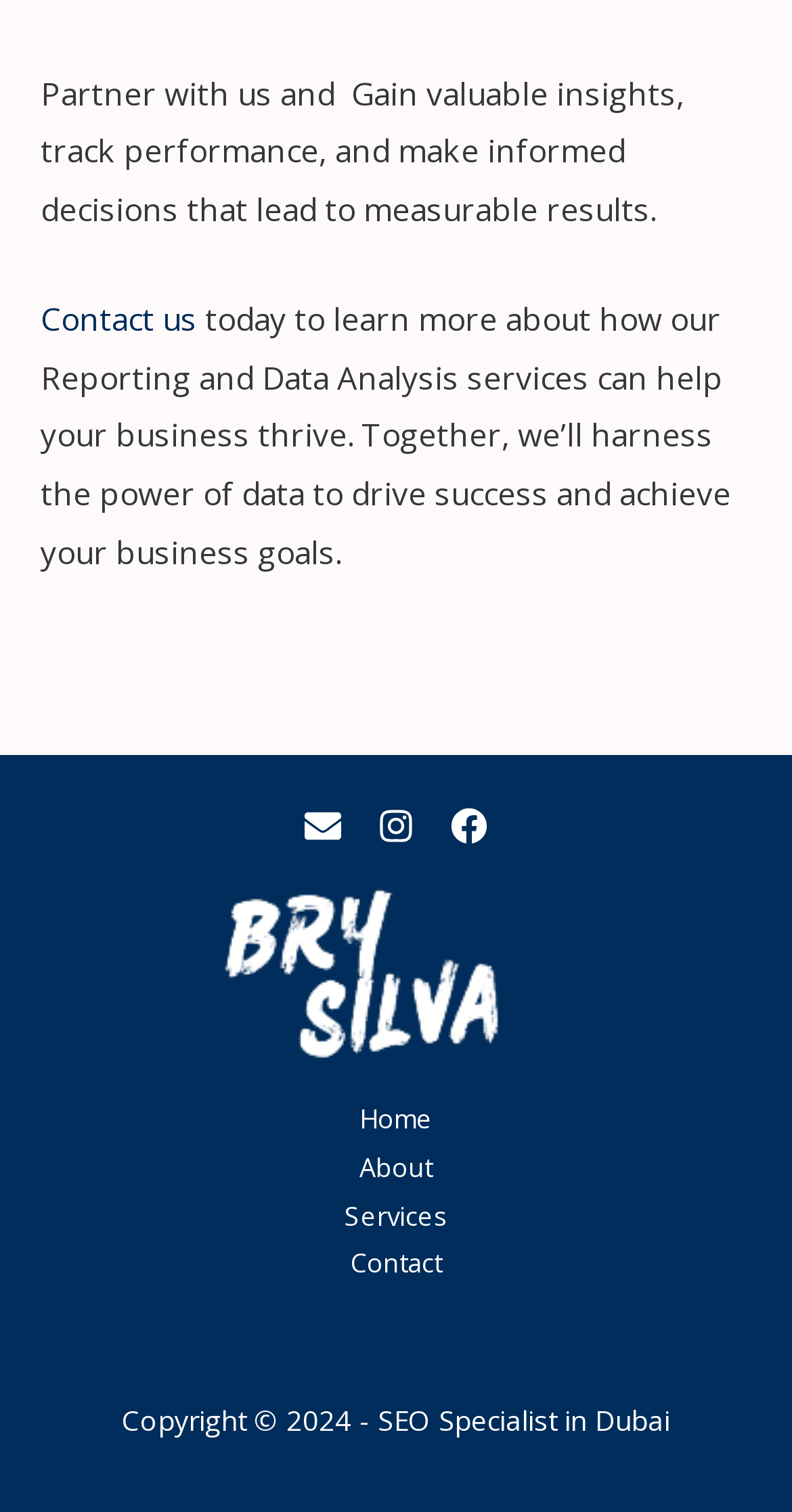Locate the bounding box coordinates of the item that should be clicked to fulfill the instruction: "Email us".

[0.385, 0.535, 0.431, 0.559]